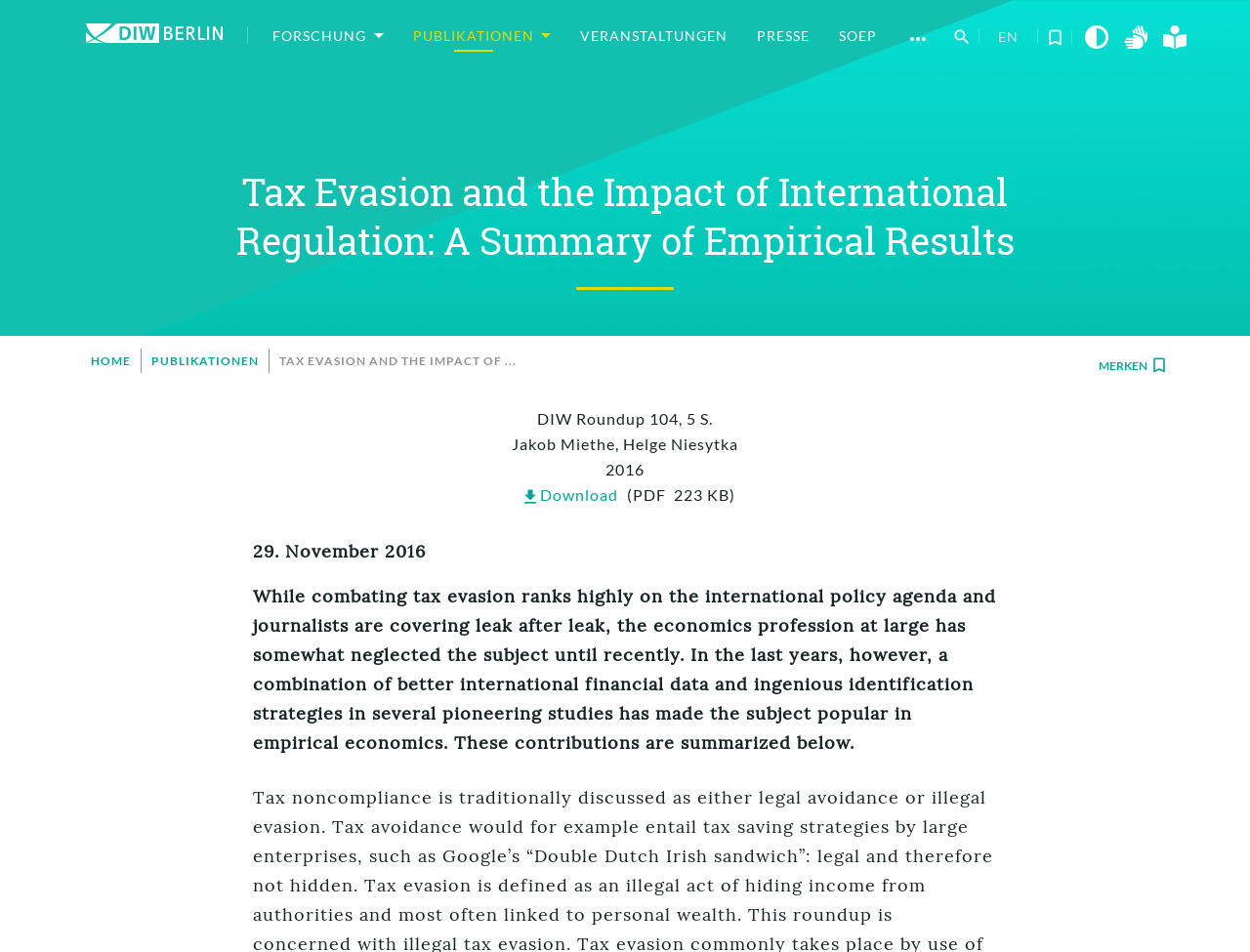Your task is to find and give the main heading text of the webpage.

Tax Evasion and the Impact of International Regulation: A Summary of Empirical Results